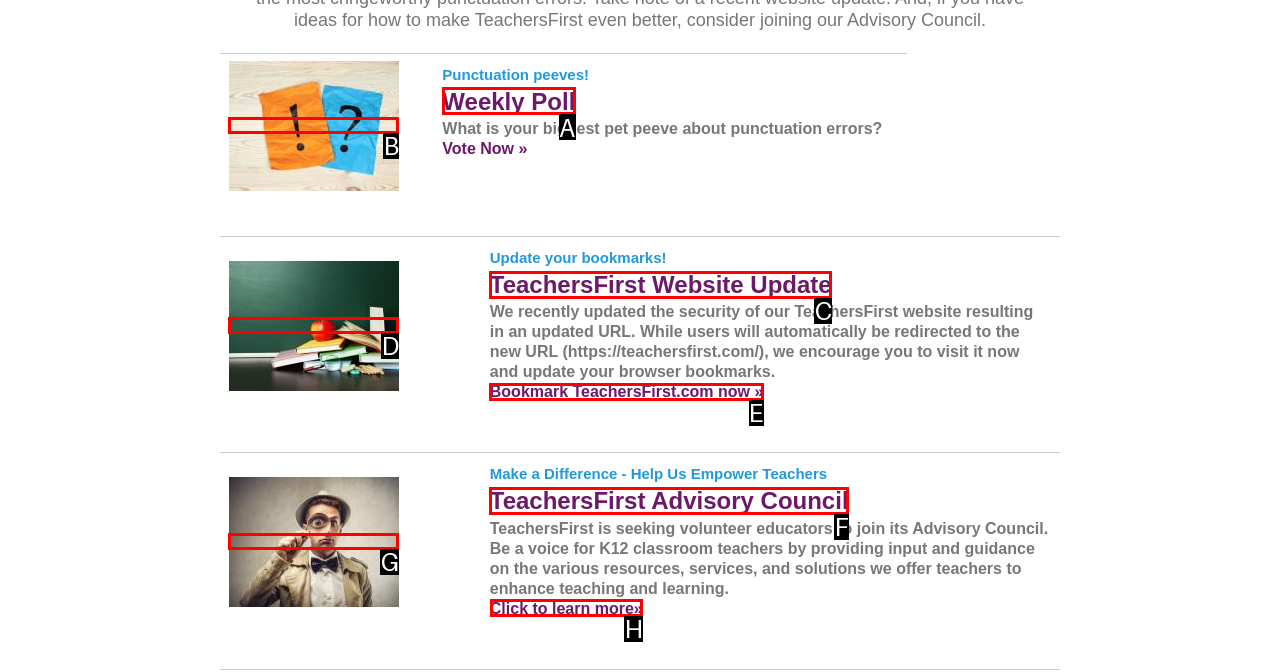Determine which HTML element should be clicked to carry out the following task: Learn more about the TeachersFirst Advisory Council Respond with the letter of the appropriate option.

H